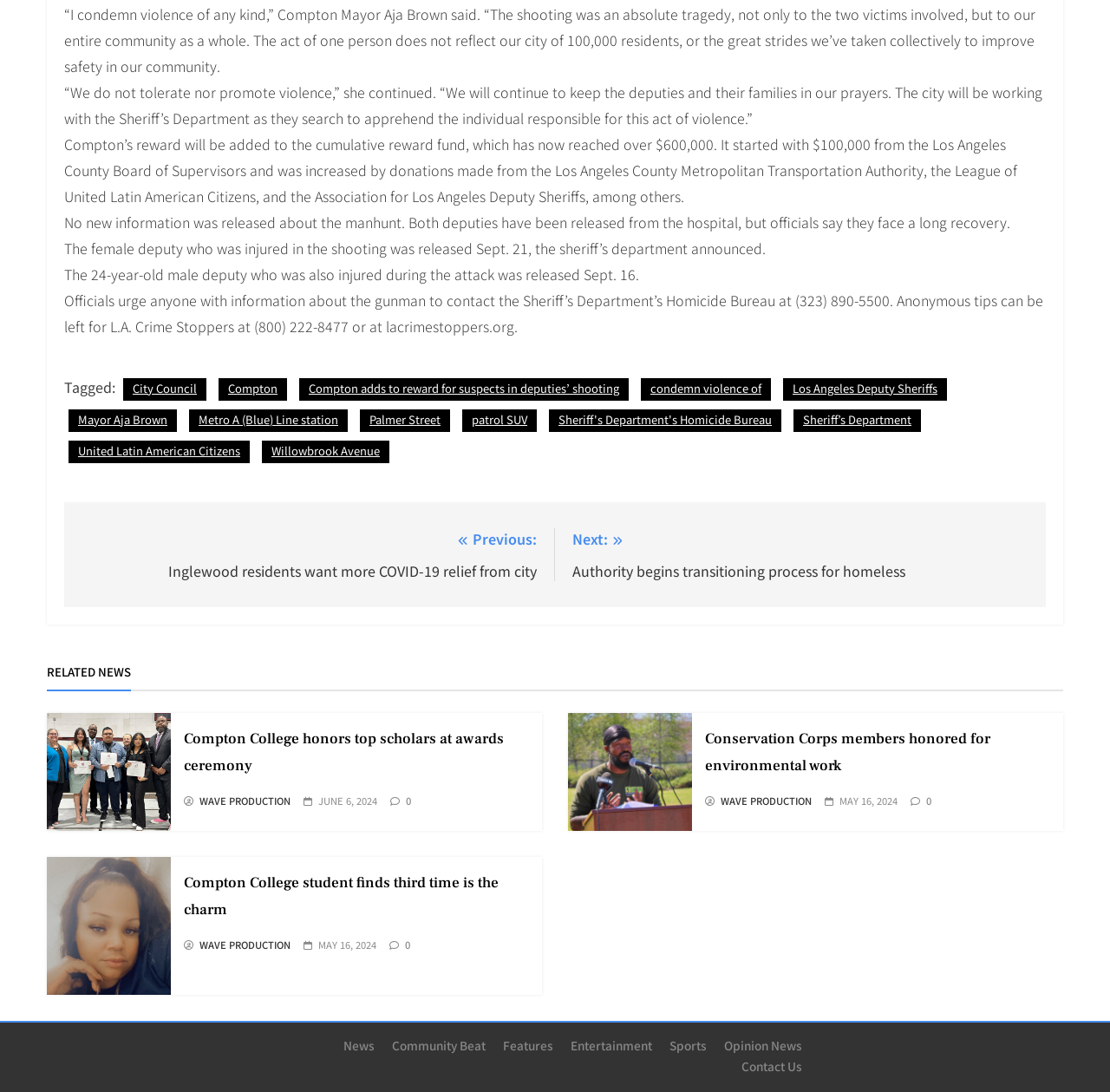Extract the bounding box coordinates for the described element: "May 16, 2024". The coordinates should be represented as four float numbers between 0 and 1: [left, top, right, bottom].

[0.287, 0.859, 0.339, 0.872]